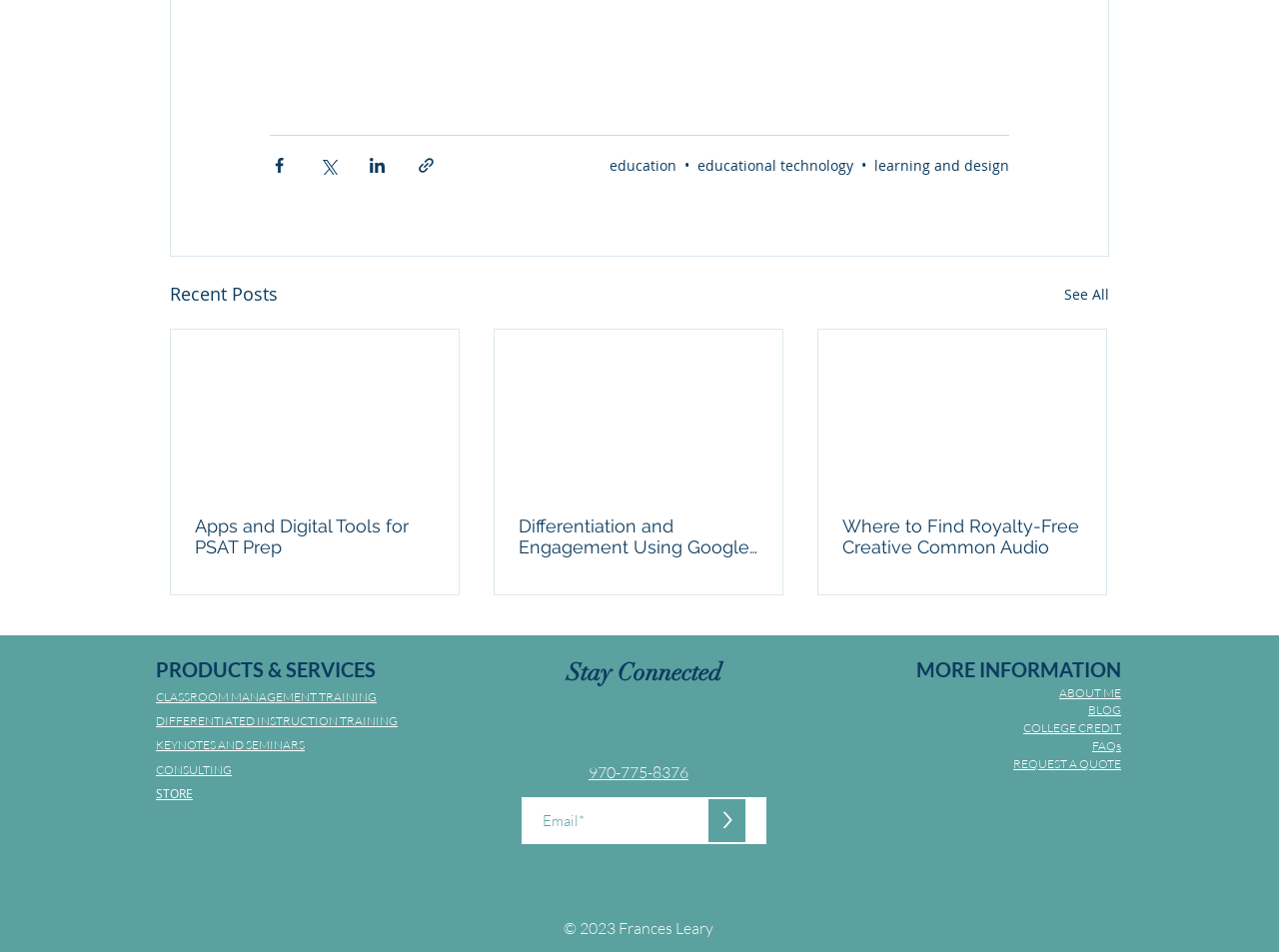Locate the bounding box coordinates of the UI element described by: "education". Provide the coordinates as four float numbers between 0 and 1, formatted as [left, top, right, bottom].

[0.477, 0.164, 0.529, 0.184]